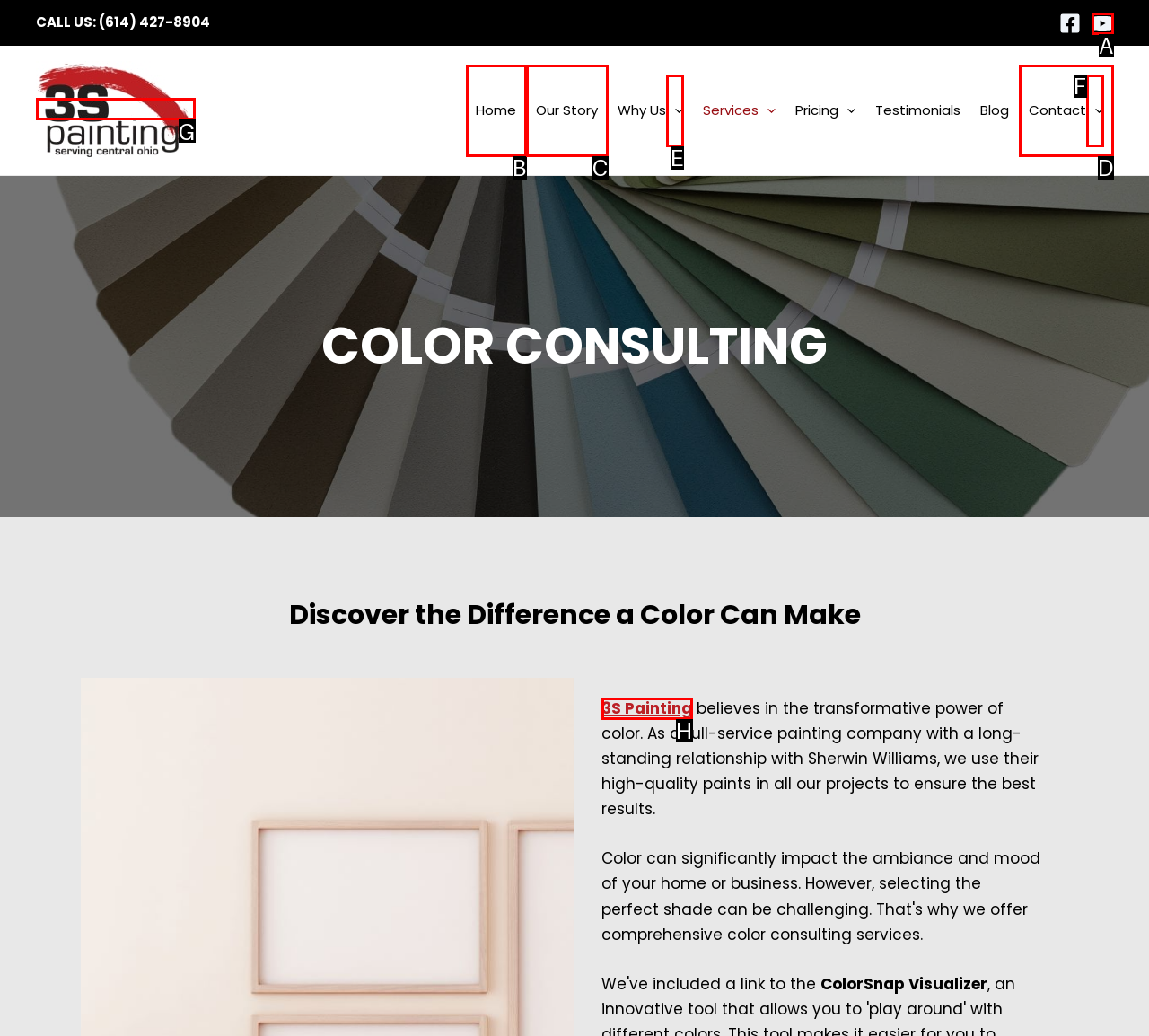Determine the HTML element that aligns with the description: parent_node: Why Us aria-label="Menu Toggle"
Answer by stating the letter of the appropriate option from the available choices.

E